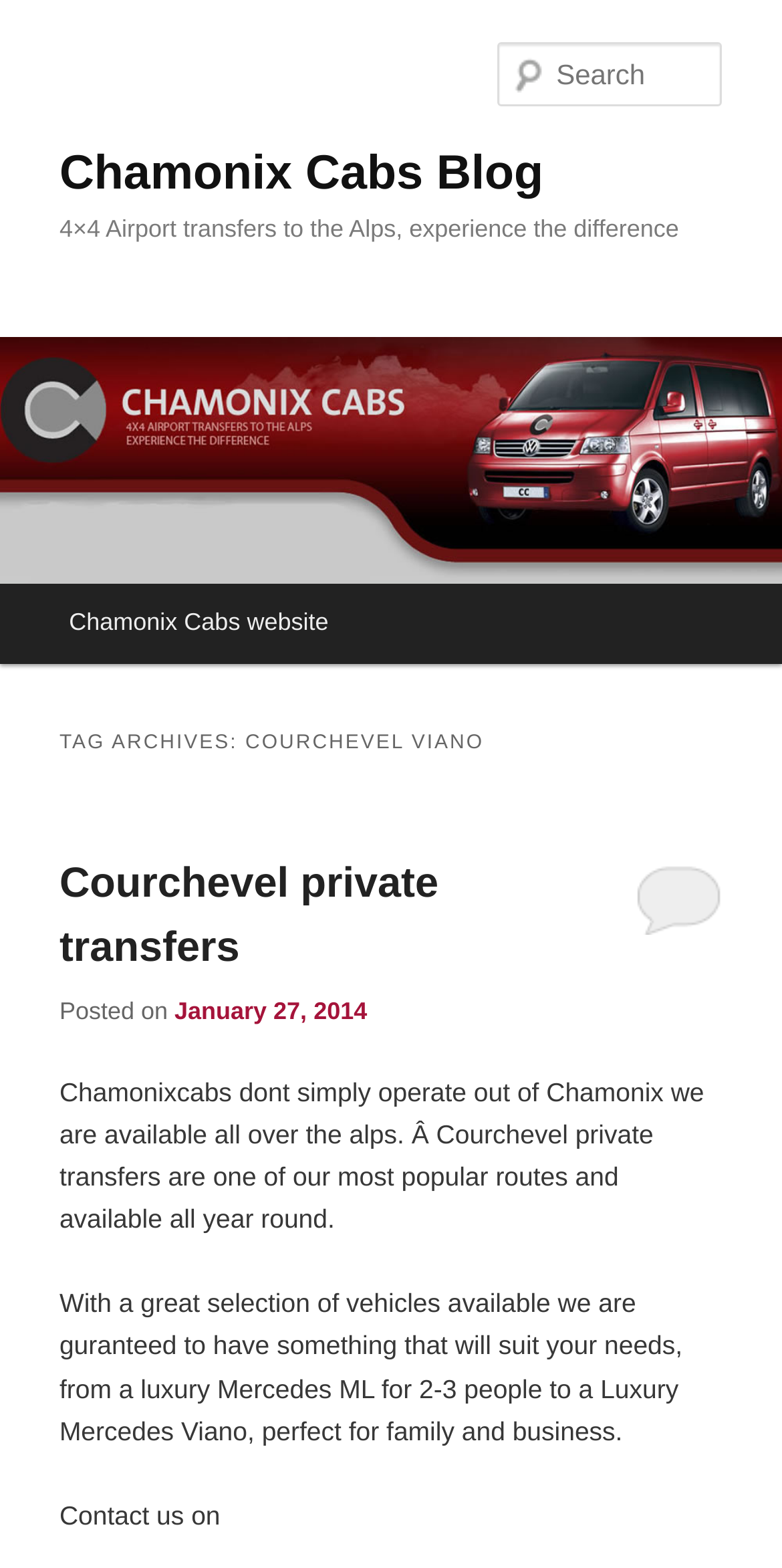What is the date of the current article?
Respond to the question with a well-detailed and thorough answer.

The date of the current article can be found in the link element with the text 'January 27, 2014' which is located below the heading element.